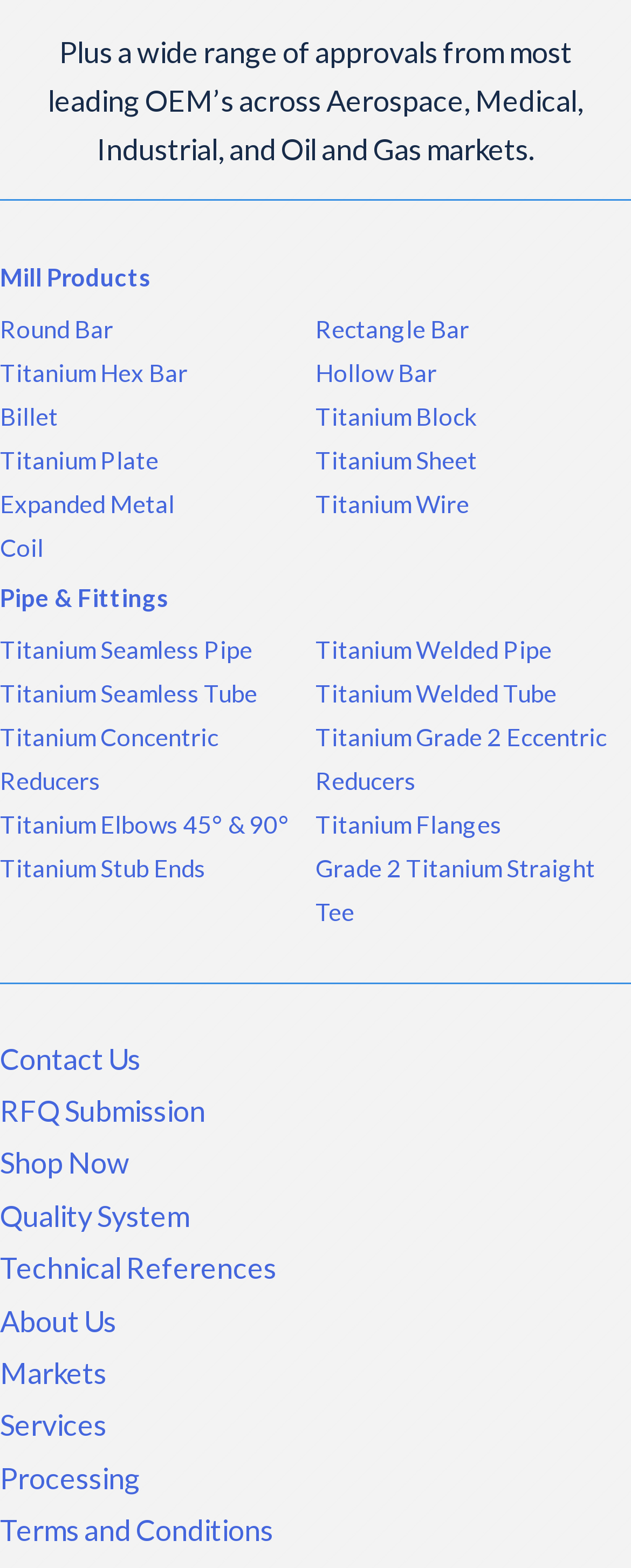Find the bounding box coordinates of the element I should click to carry out the following instruction: "Shop Now".

[0.0, 0.725, 1.0, 0.759]